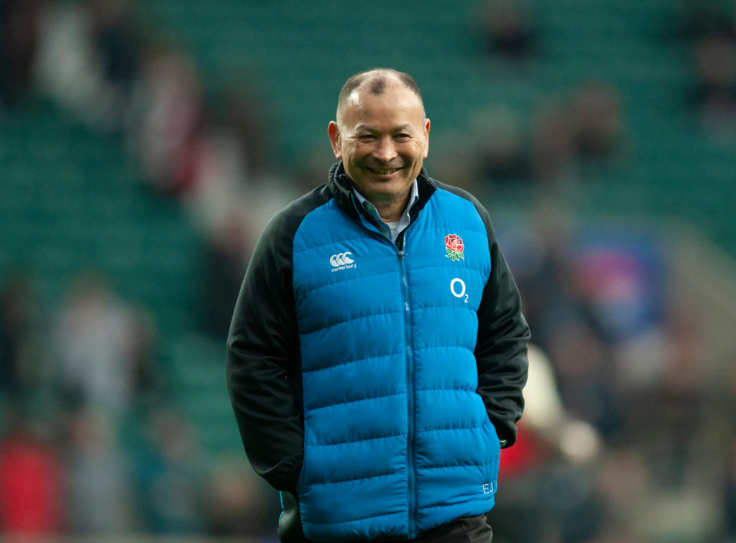Give a detailed account of the contents of the image.

The image features England's rugby coach, Eddie Jones, smiling as he walks on the field, exuding confidence and charisma. He is dressed in a blue vest with the England Rugby logo emblazoned on it, paired with a black jacket underneath, highlighting his role in leading the team. This moment captures him at a significant time, reflecting on England's recent victory against Australia, where he faced criticism and was labeled a "traitor" by some Australian fans. The background hints at the lively atmosphere of the event, with a blurred crowd and the iconic colors of rugby paraphernalia. This cheerful expression stands in contrast to the tension surrounding the match's fallout, showcasing his resilience and commitment to the sport.